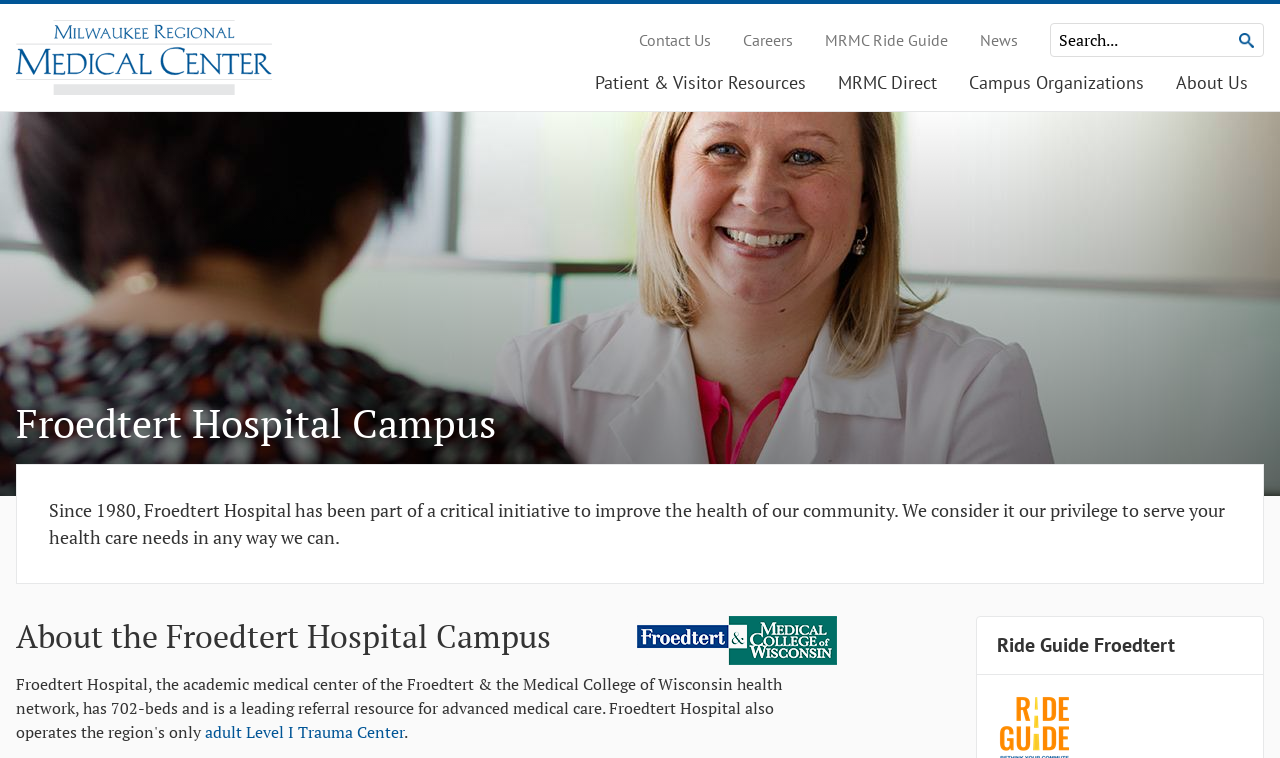Look at the image and write a detailed answer to the question: 
What is the purpose of the textbox?

The textbox is located next to the 'Search for:' label, and it has a search button next to it, indicating that the purpose of the textbox is to input search queries.